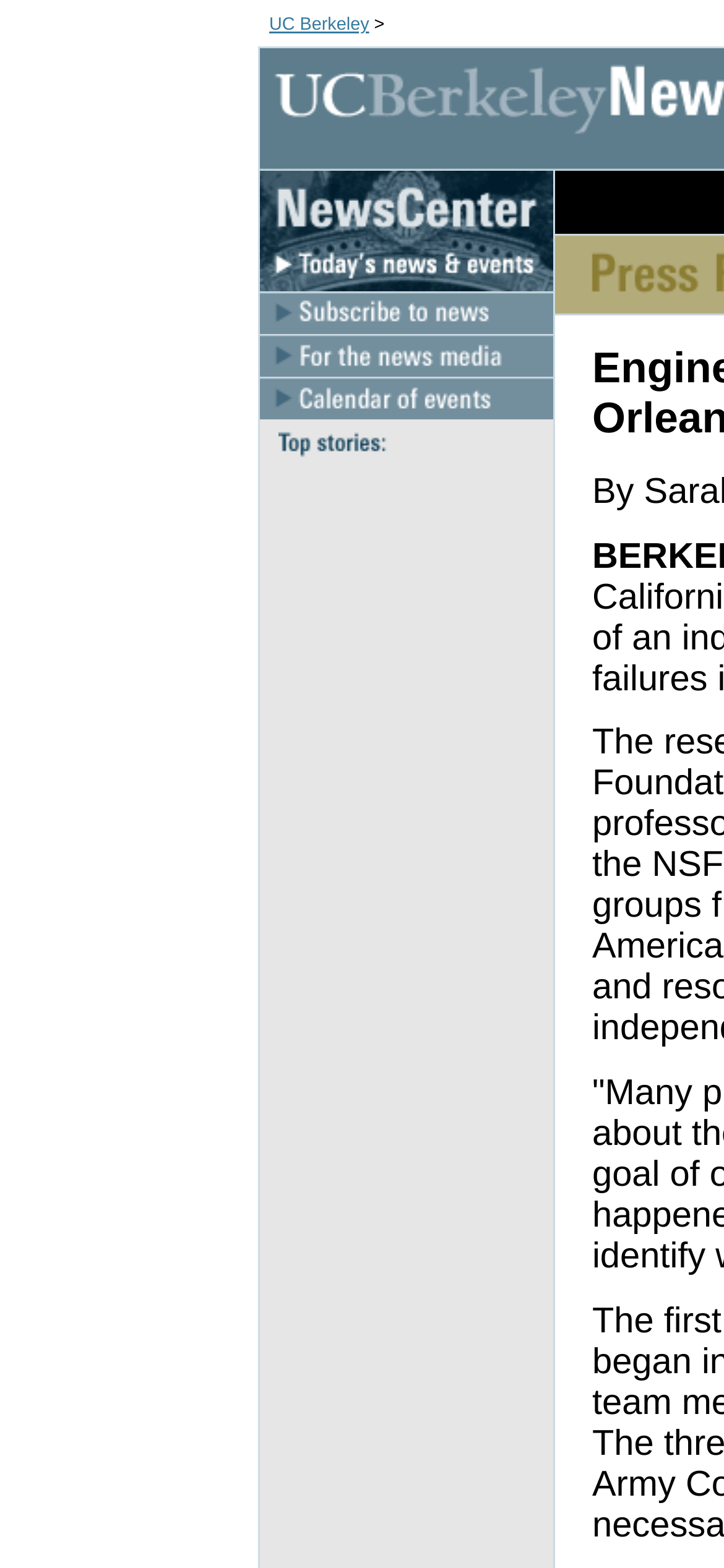Produce an elaborate caption capturing the essence of the webpage.

The webpage appears to be a news webpage from UC Berkeley, with a focus on a specific news article about engineers studying levee failures in New Orleans, dated 10.03.2005. 

At the top of the page, there are several links, including "UC Berkeley", "NewsCenter", "Today's news & events", "News by email", "For the news media", and "Calendar of events". Each of these links has a corresponding image. These links and images are positioned horizontally, side by side, and are located near the top of the page.

Below these links, there is a prominent image labeled "Top stories", which is positioned slightly to the right of the center of the page.